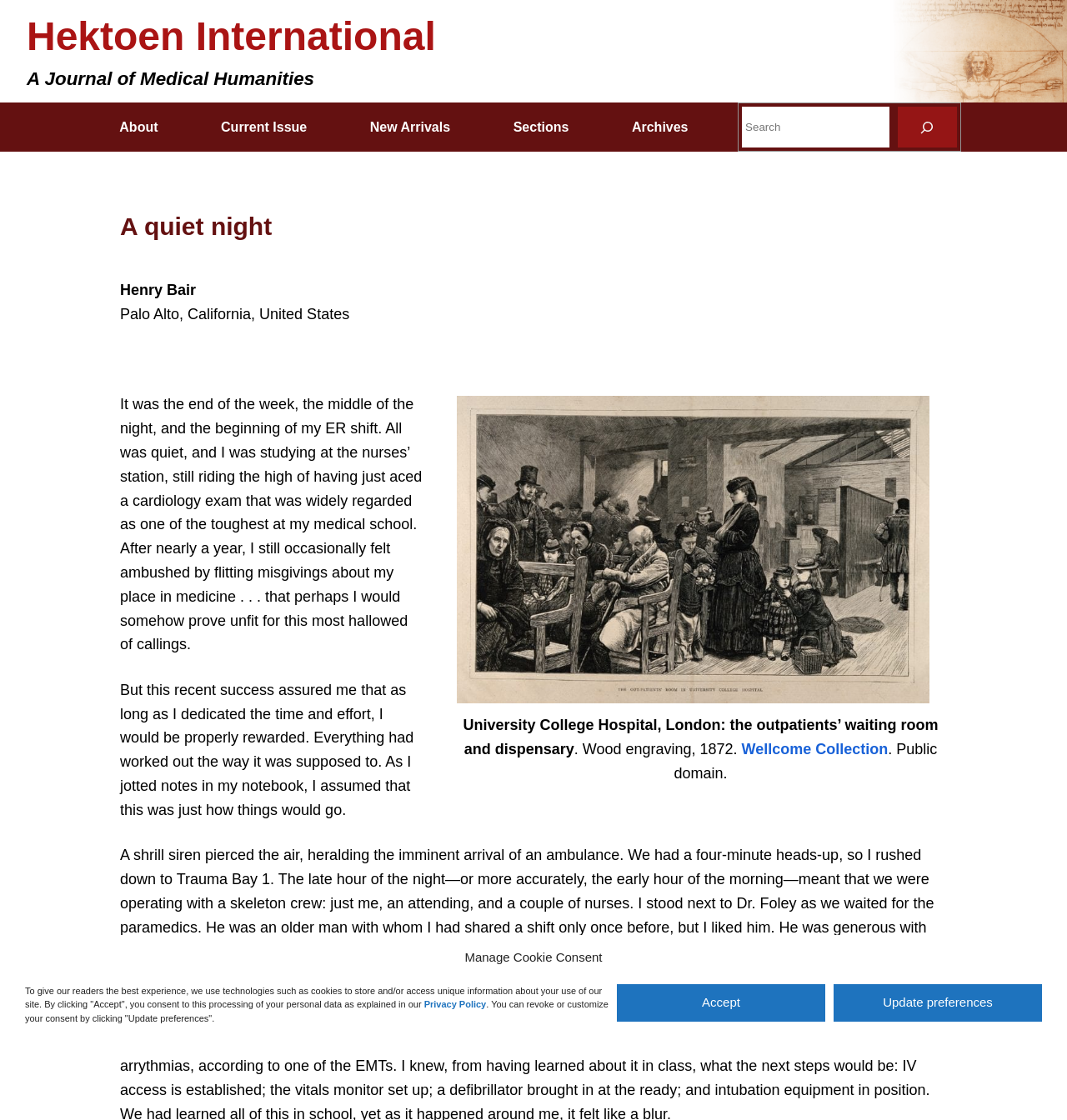Using the provided description: "aria-label="Search"", find the bounding box coordinates of the corresponding UI element. The output should be four float numbers between 0 and 1, in the format [left, top, right, bottom].

[0.841, 0.095, 0.897, 0.132]